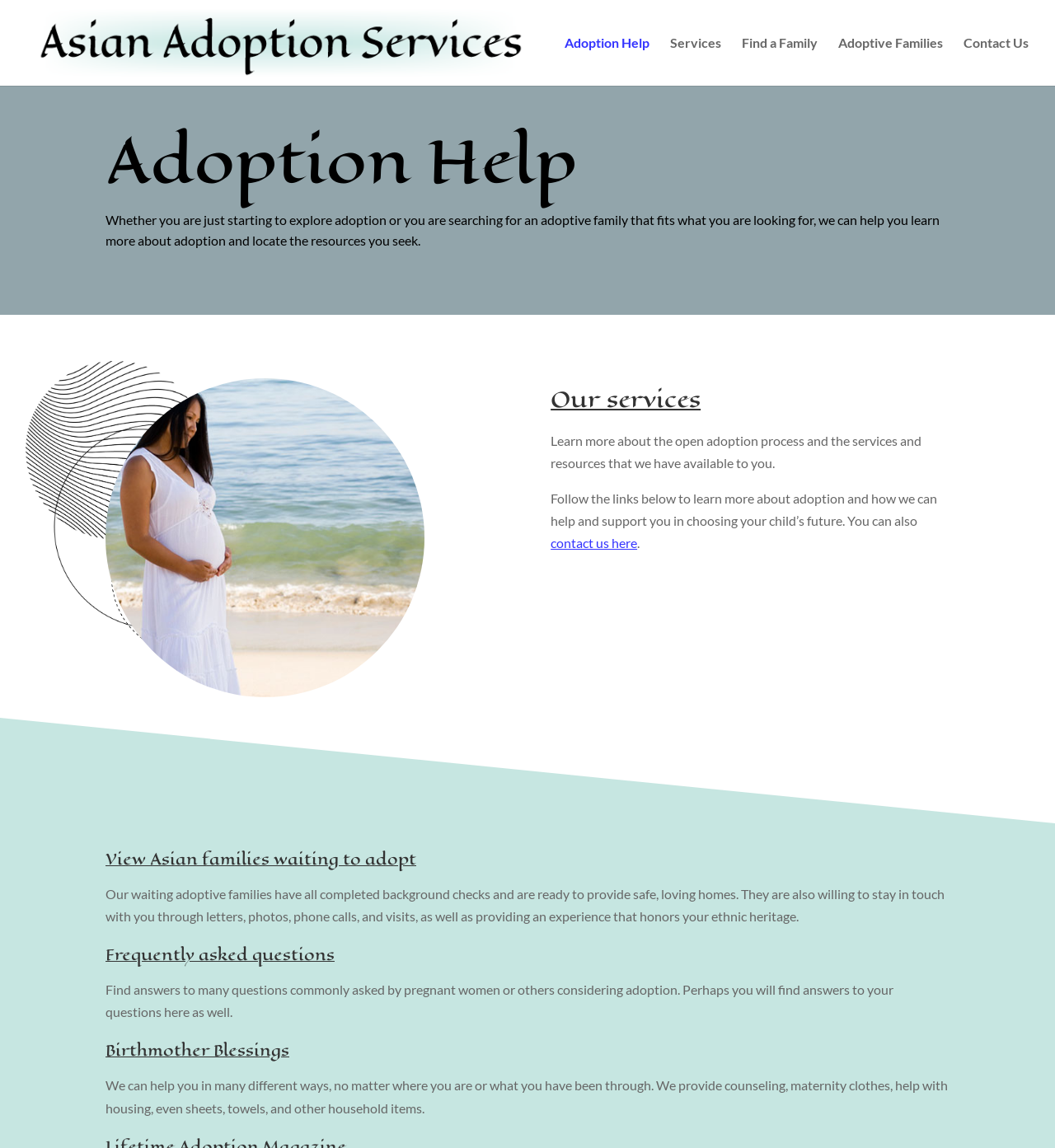What type of families are waiting to adopt?
Observe the image and answer the question with a one-word or short phrase response.

Asian families